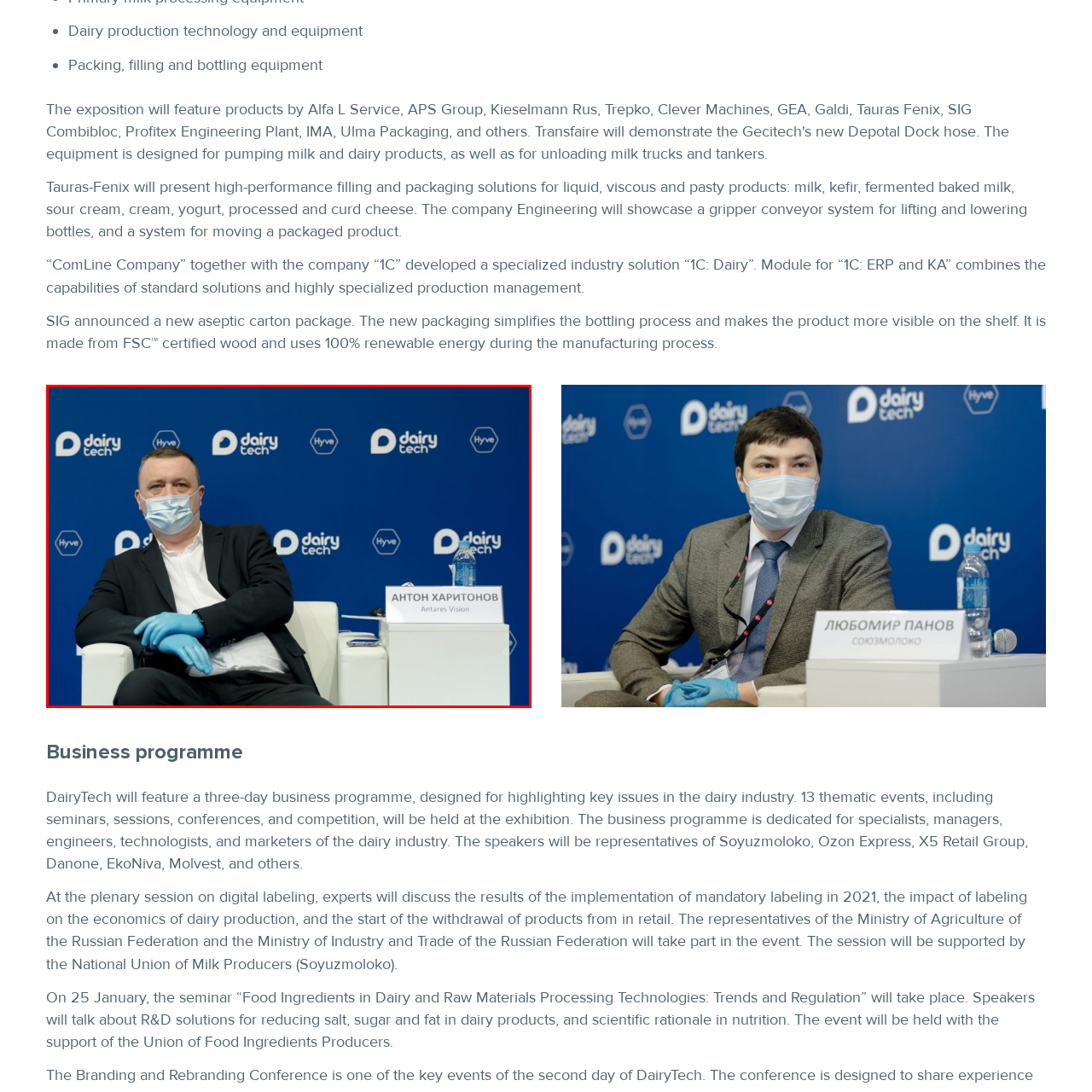Describe in detail what is depicted in the image enclosed by the red lines.

In the image, Anton Kharitonov, representing Antares Vision, is seated on a white chair at the DairyTech event. He is wearing a blue face mask and blue gloves, highlighting the health and safety protocols often observed at public gatherings, particularly in the context of recent health concerns. The backdrop is a vibrant blue with the DairyTech logo prominently displayed, emphasizing the specialization of the event in dairy production technology. Beside him on the table is a clear water bottle and a nameplate bearing his name, indicating his role and affiliation. The setting suggests an environment focused on innovation and discussion within the dairy industry, aligning with themes of technology and safety in food production.